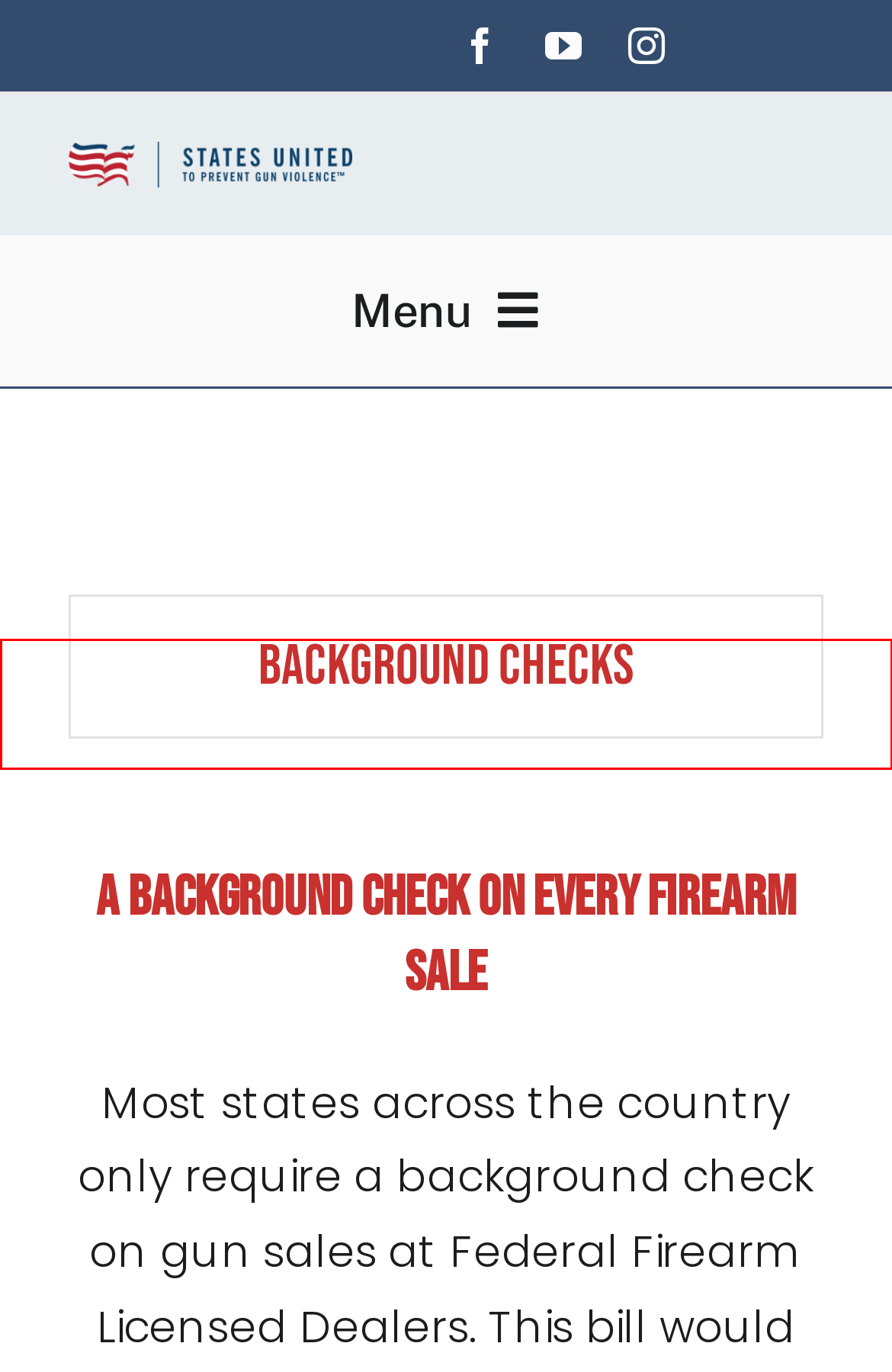Observe the webpage screenshot and focus on the red bounding box surrounding a UI element. Choose the most appropriate webpage description that corresponds to the new webpage after clicking the element in the bounding box. Here are the candidates:
A. Our Affiliates - States United to Prevent Gun Violence
B. States United to Prevent Gun Violence
C. About SUPGV - States United to Prevent Gun Violence
D. States United News - States United to Prevent Gun Violence
E. Wear Orange Events - States United to Prevent Gun Violence
F. Donation Form
G. SUPGV Newsletter Sign Up
H. Mindy Schmidt New Media Design and Digital Marketing LLC

A